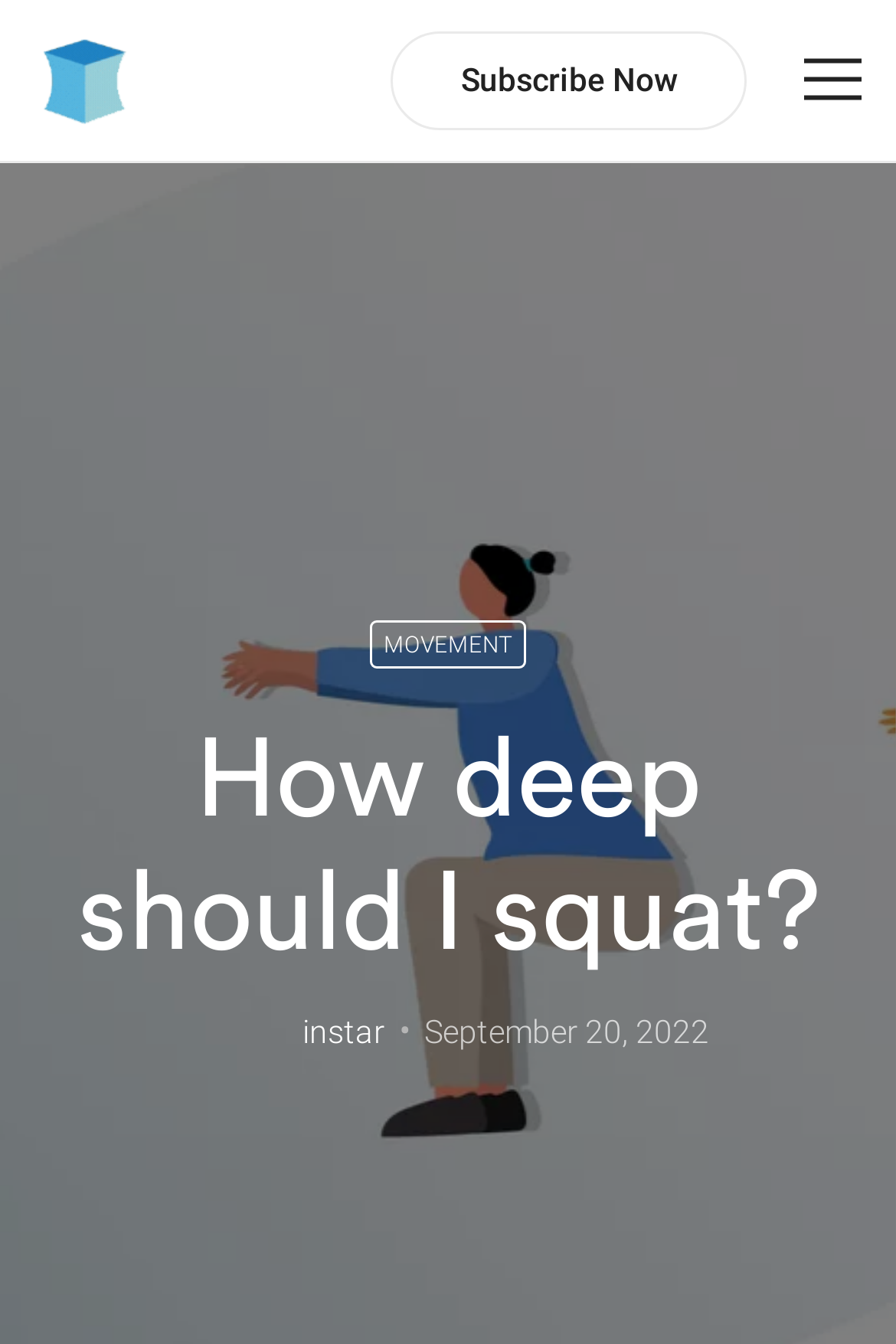Can you find and generate the webpage's heading?

How deep should I squat?